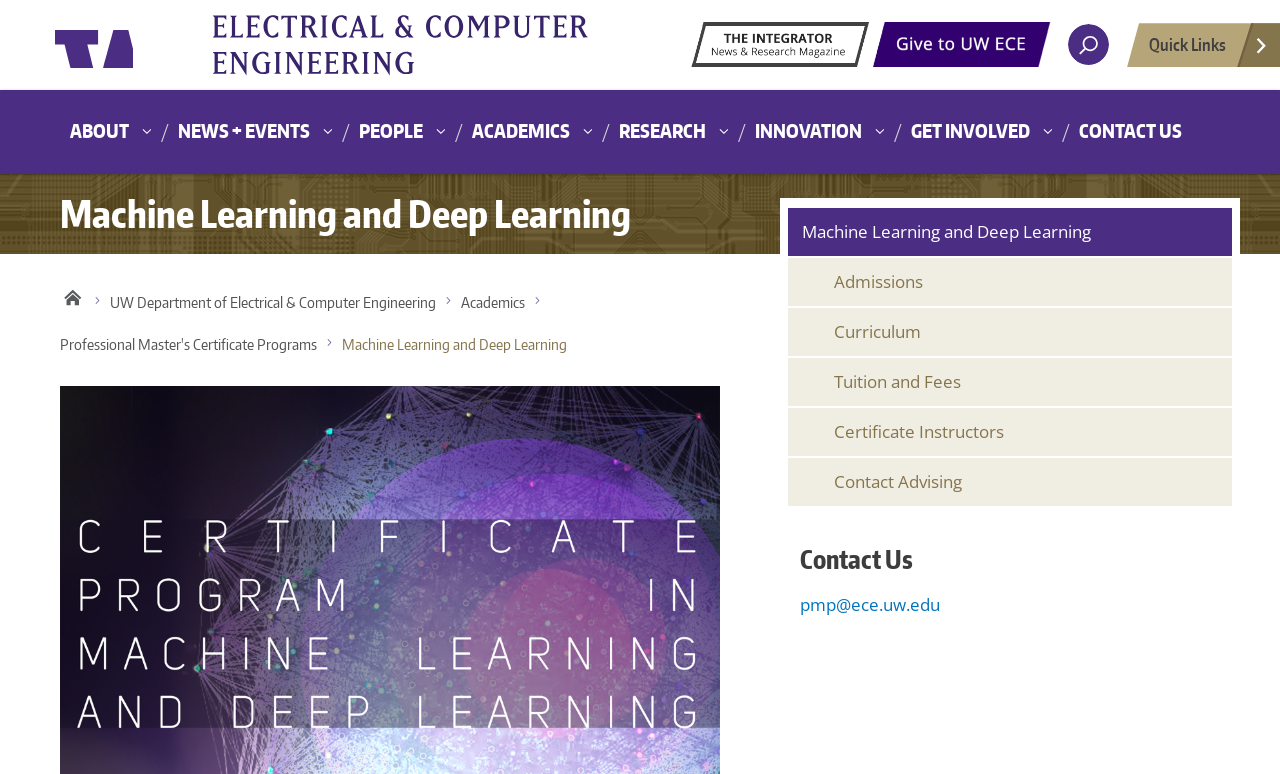Determine the main headline from the webpage and extract its text.

Machine Learning and Deep Learning